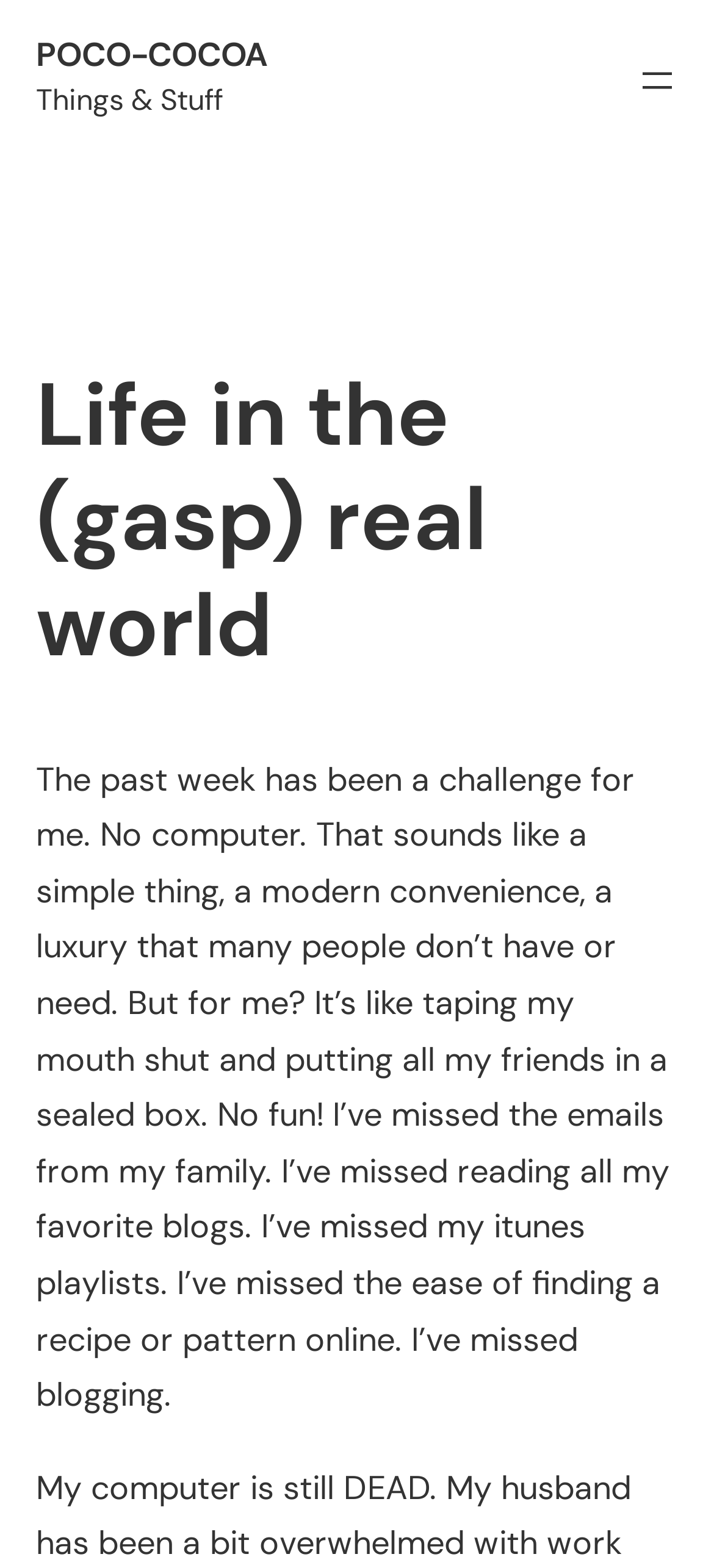What is the tone of the author's writing?
Please answer the question as detailed as possible.

The author's writing tone can be inferred as humorous due to the use of phrases such as '(gasp)' and 'No fun!' which suggest a lighthearted and playful tone.